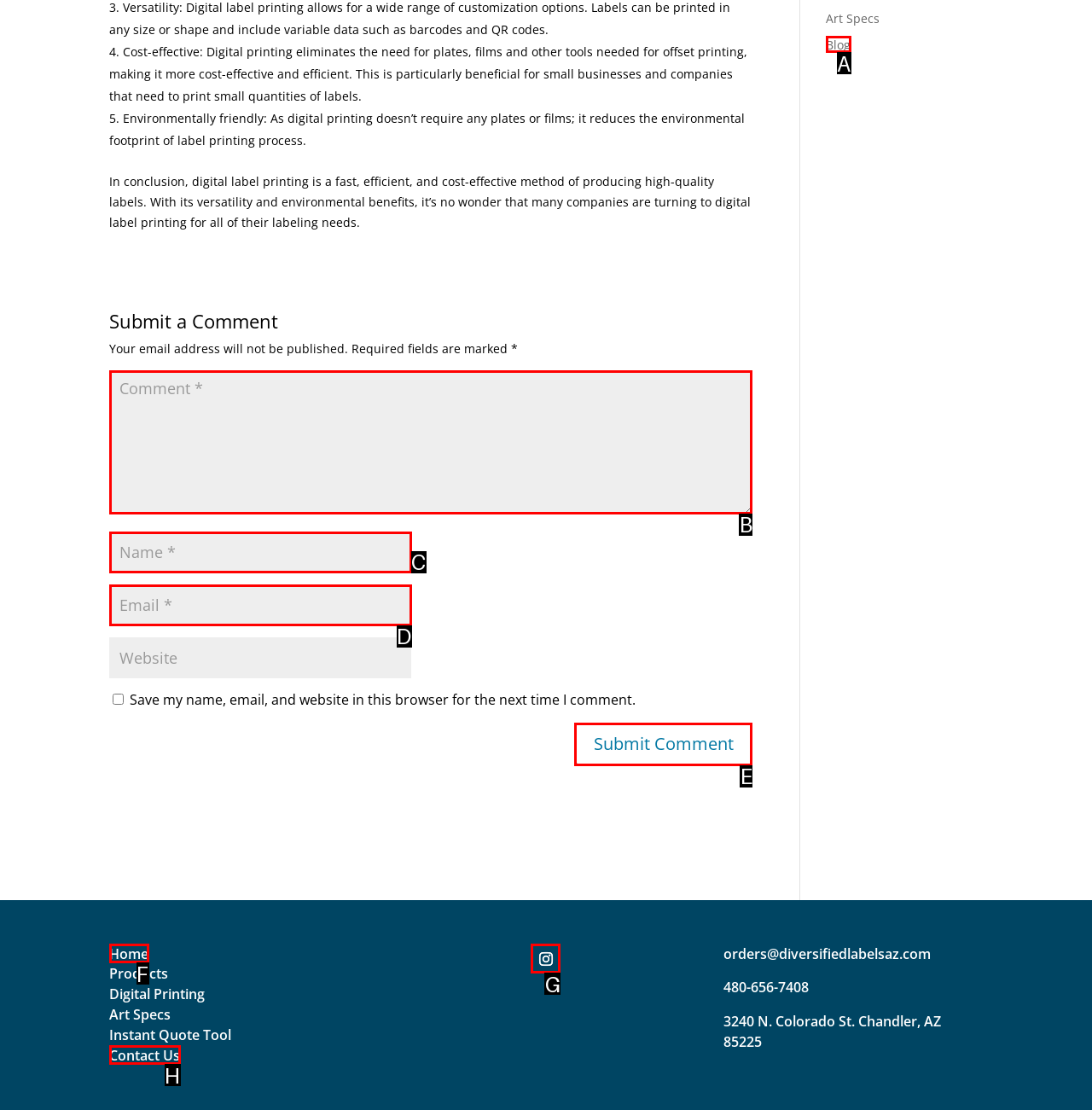Which HTML element among the options matches this description: Blog? Answer with the letter representing your choice.

A